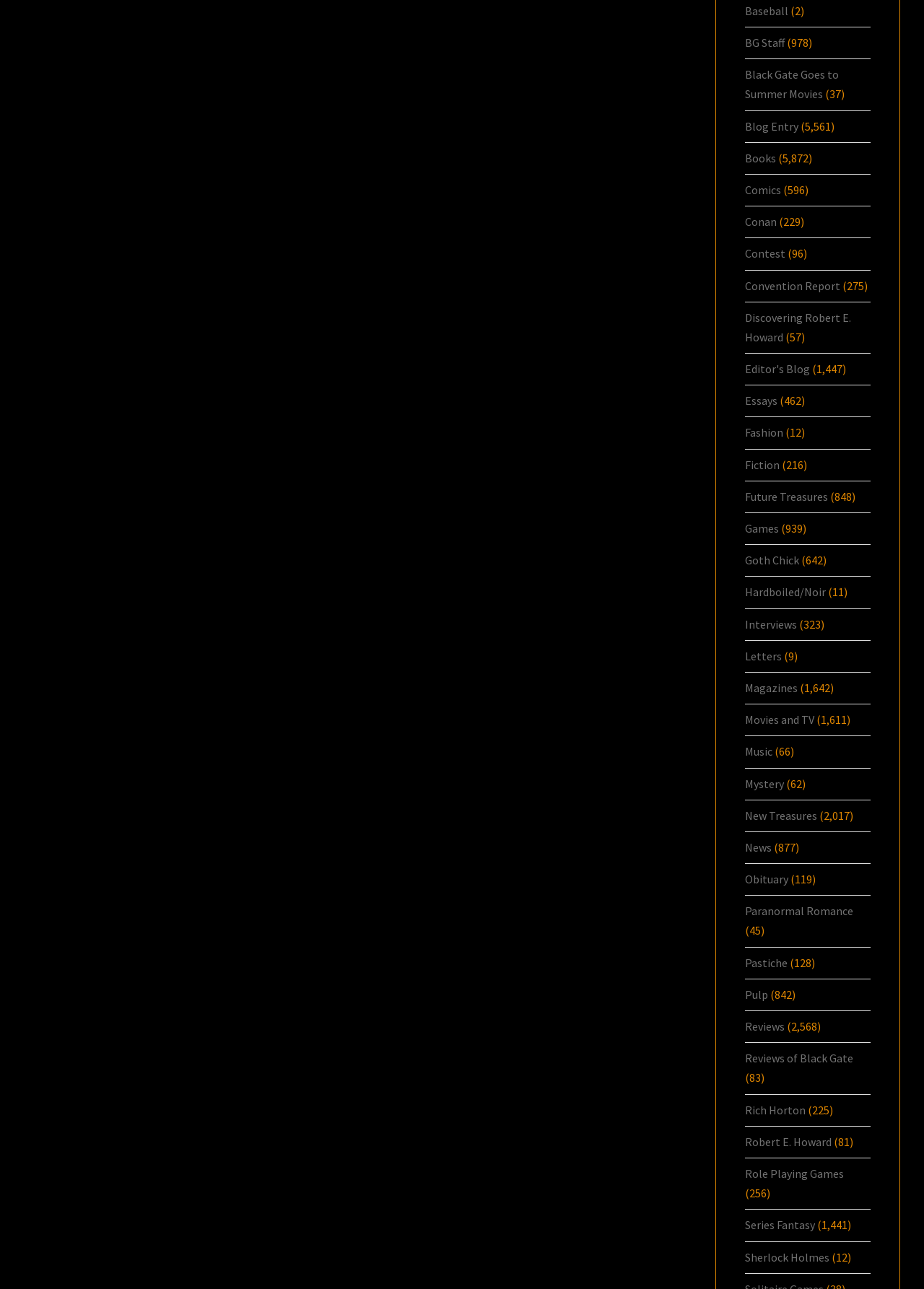Determine the bounding box coordinates for the area that needs to be clicked to fulfill this task: "Click on the 'Baseball' link". The coordinates must be given as four float numbers between 0 and 1, i.e., [left, top, right, bottom].

[0.806, 0.003, 0.853, 0.014]